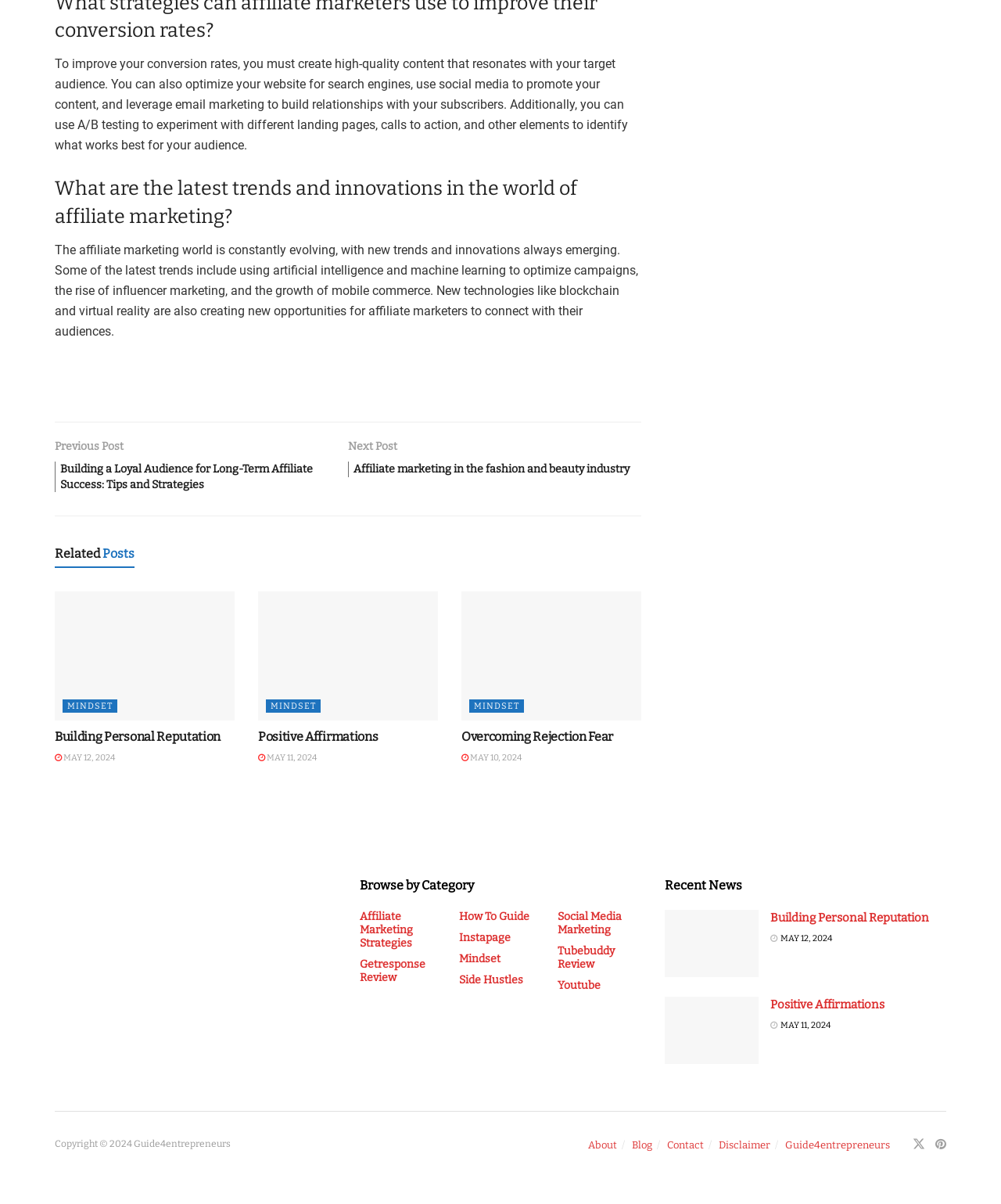Identify the bounding box coordinates of the region I need to click to complete this instruction: "Share on facebook".

None